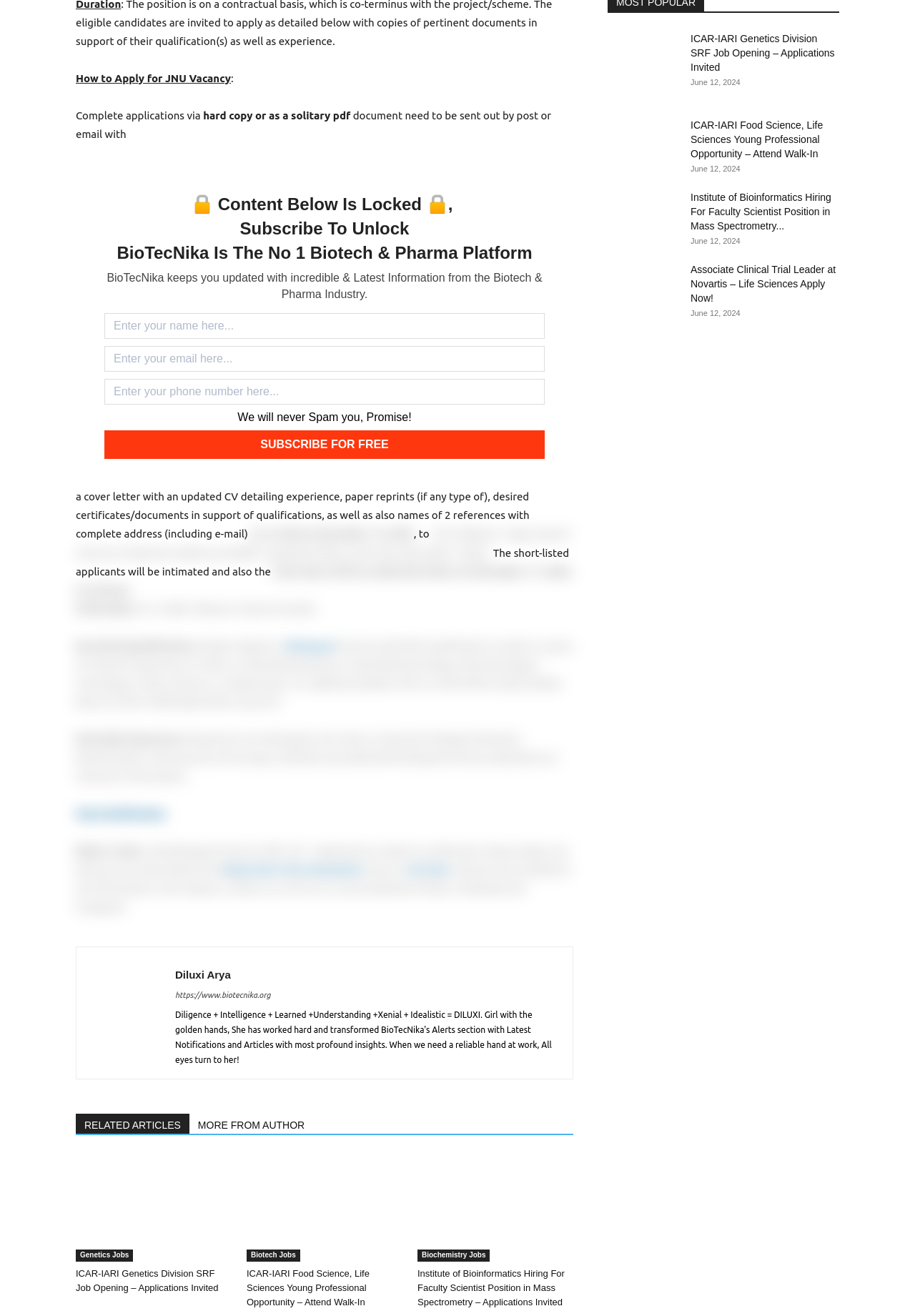What is the name of the professor mentioned in the webpage?
Based on the image, give a concise answer in the form of a single word or short phrase.

Prof. Rakesh K. Tyagi